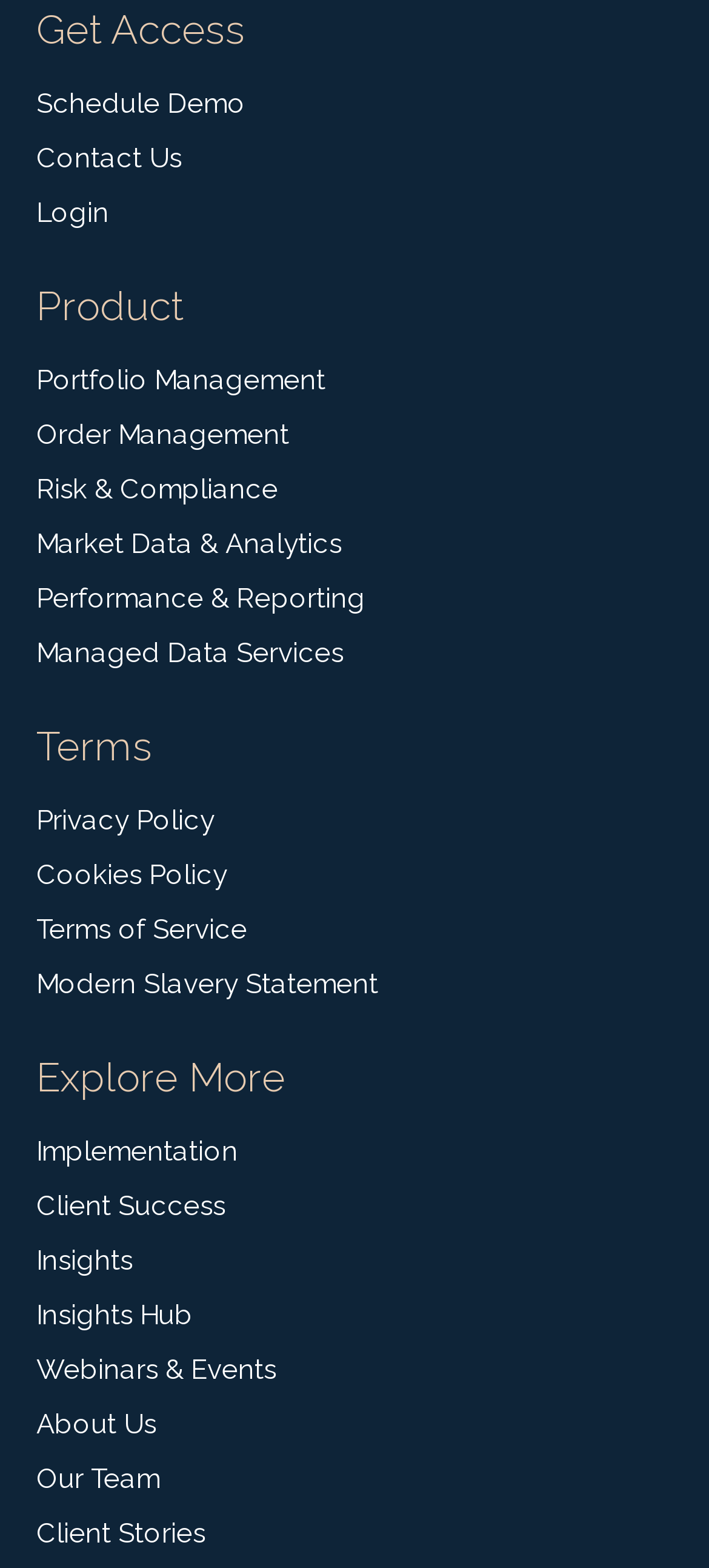What is the first link in the top navigation menu?
Answer with a single word or short phrase according to what you see in the image.

Schedule Demo